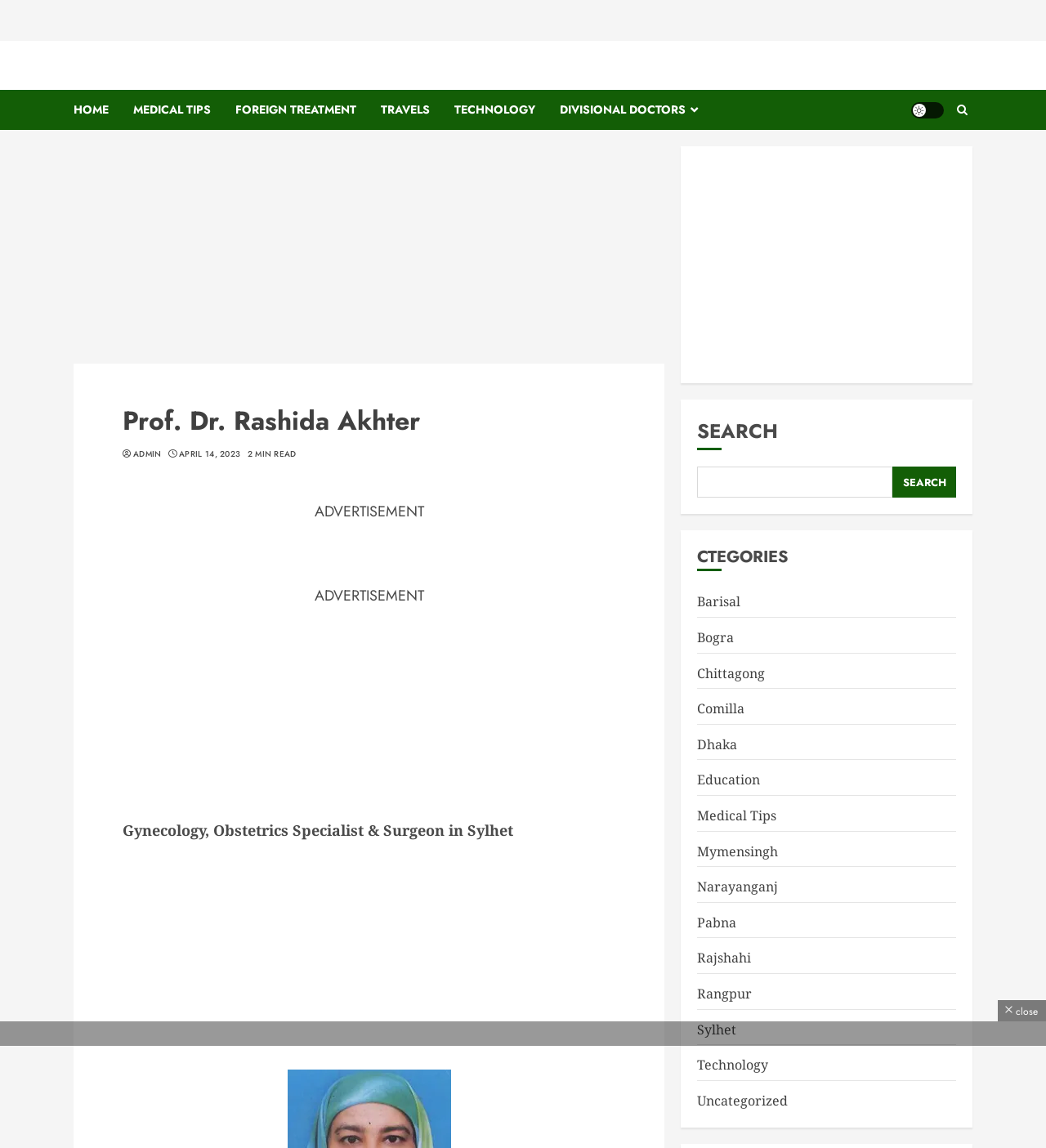Please find the main title text of this webpage.

Prof. Dr. Rashida Akhter